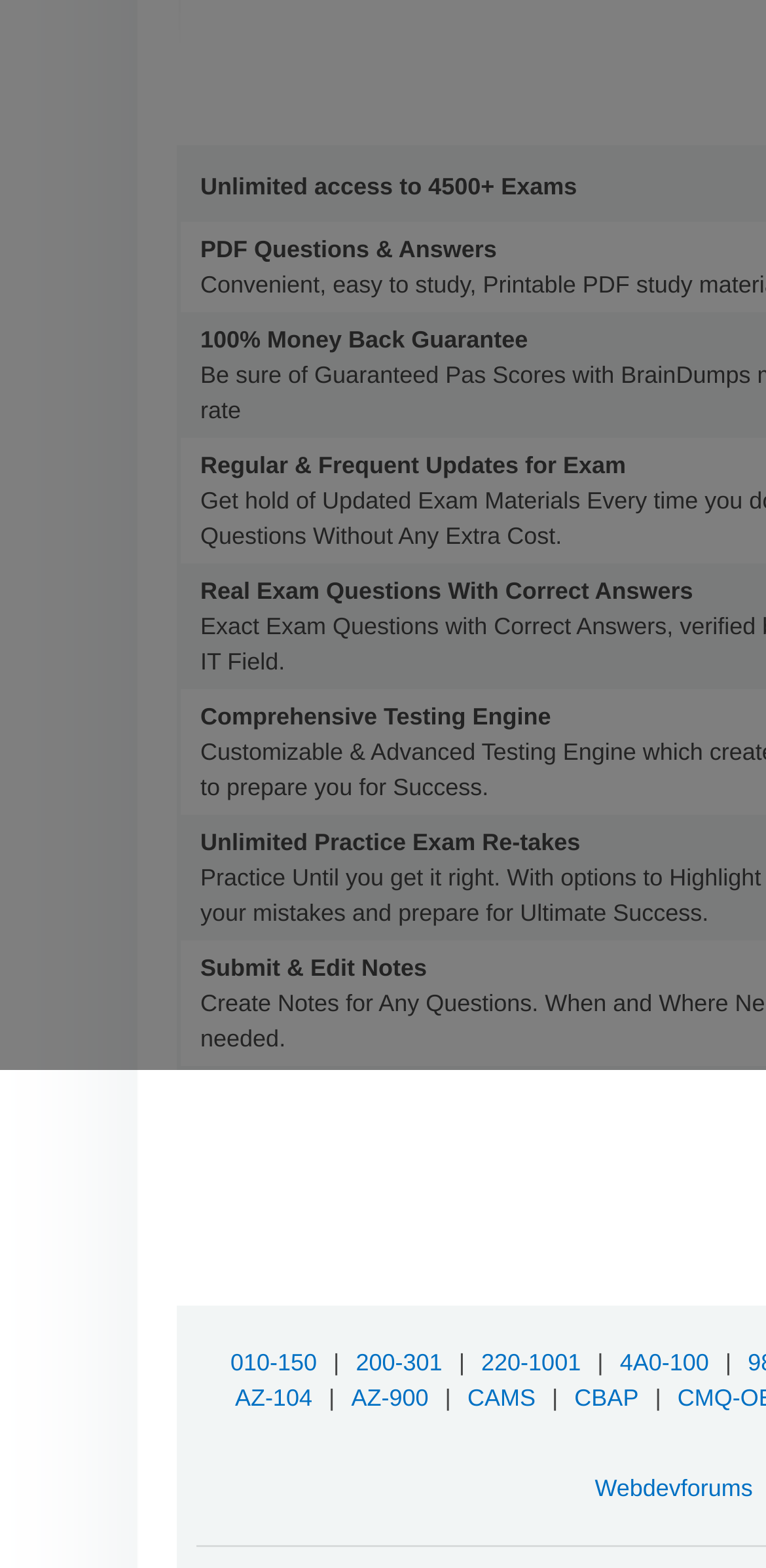Give a concise answer using only one word or phrase for this question:
What is the first link on the top row?

010-150